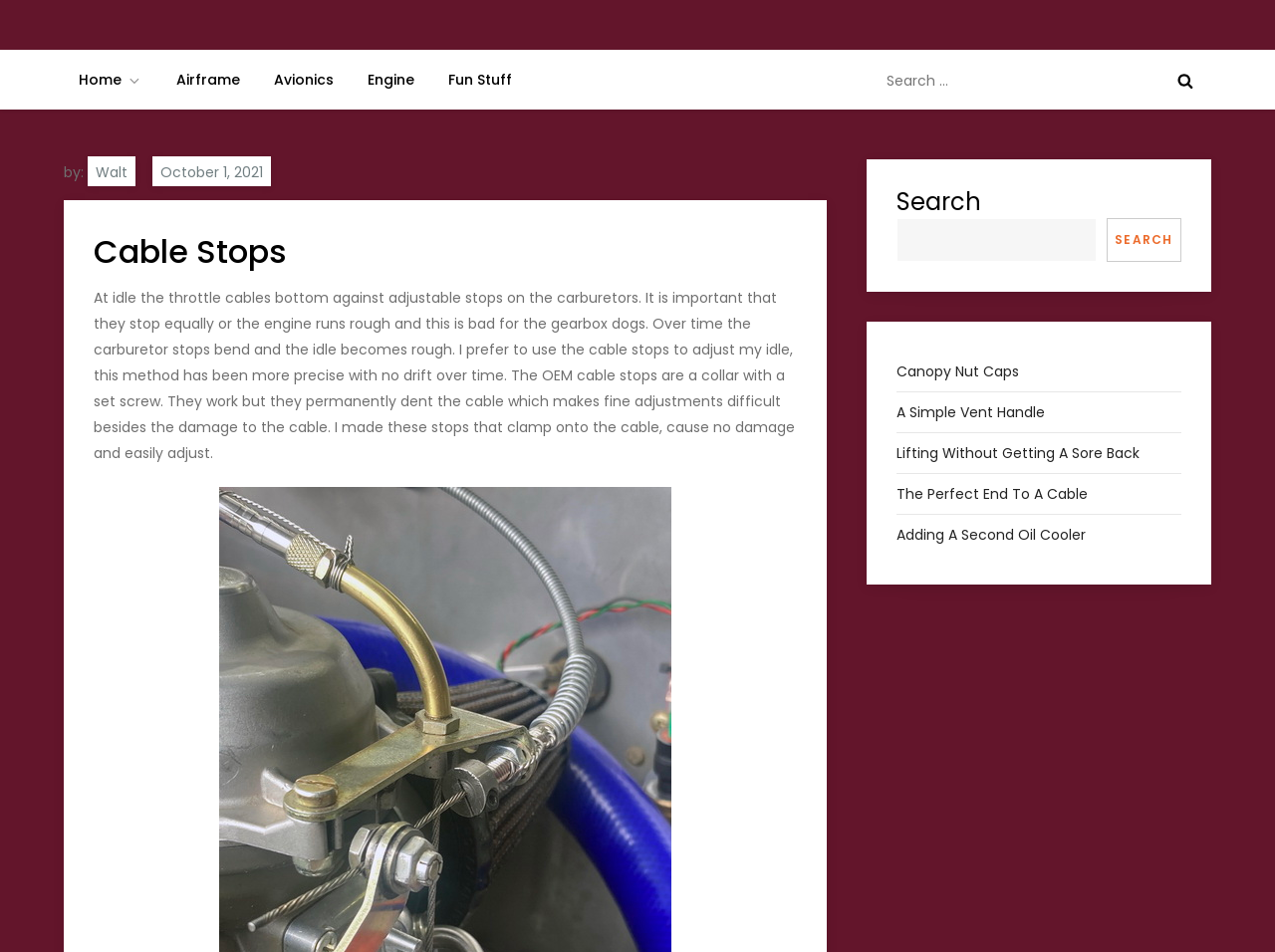Please identify the bounding box coordinates of the clickable region that I should interact with to perform the following instruction: "Search for something". The coordinates should be expressed as four float numbers between 0 and 1, i.e., [left, top, right, bottom].

[0.688, 0.053, 0.95, 0.116]